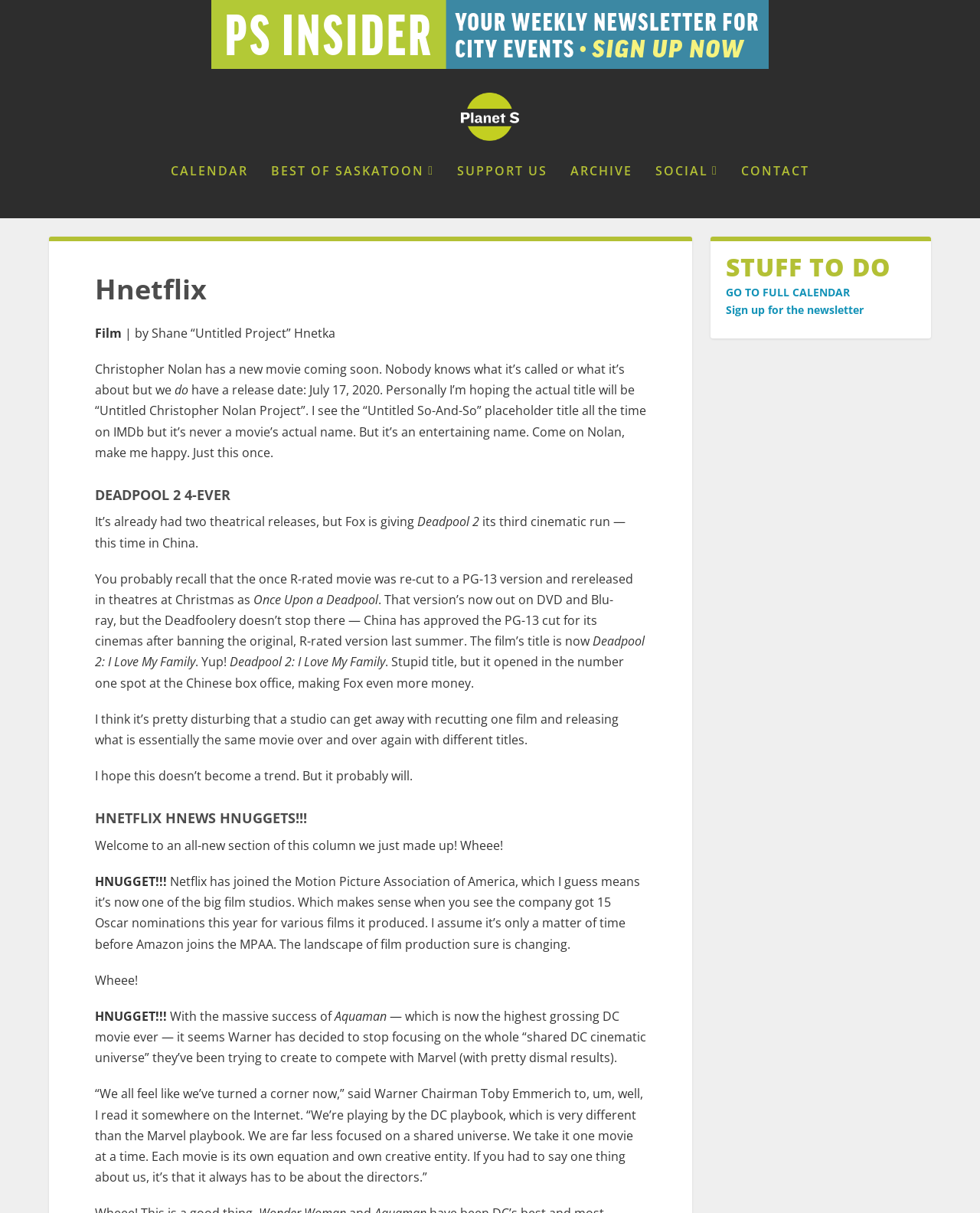What is the name of the website?
Please provide a single word or phrase as your answer based on the screenshot.

Hnetflix